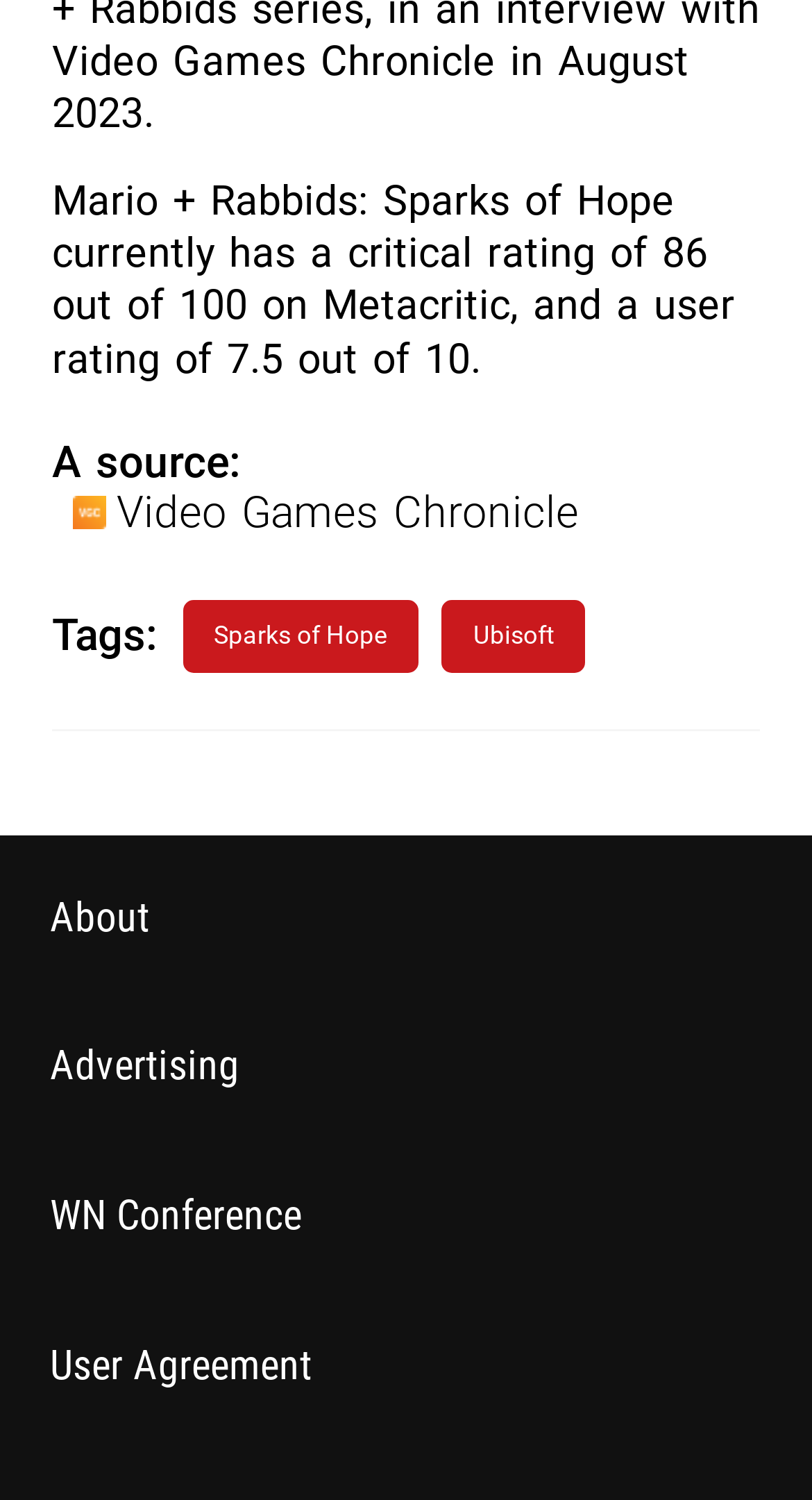Determine the bounding box coordinates in the format (top-left x, top-left y, bottom-right x, bottom-right y). Ensure all values are floating point numbers between 0 and 1. Identify the bounding box of the UI element described by: About

[0.062, 0.59, 0.938, 0.668]